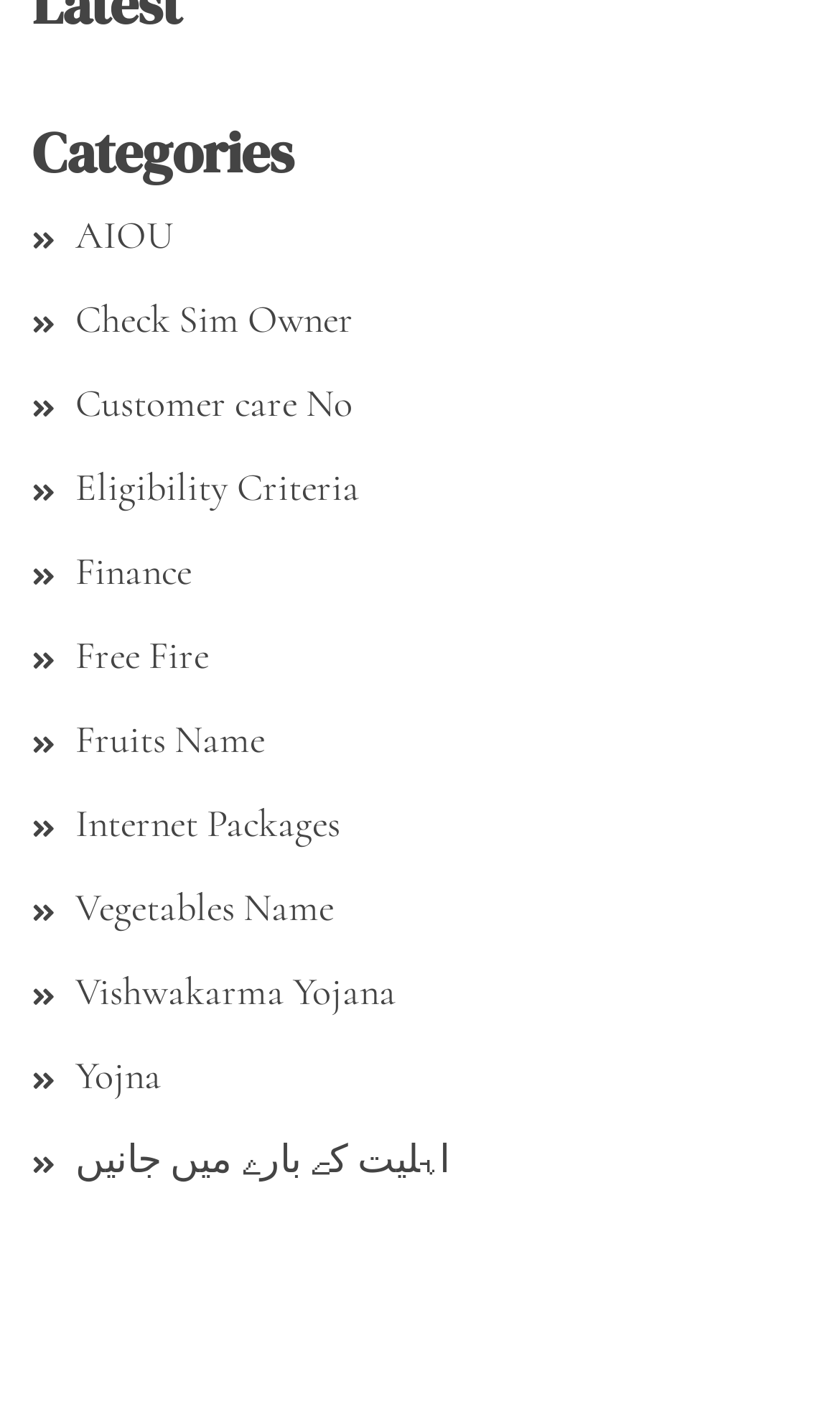Identify and provide the bounding box for the element described by: "PROPERTY OWNERS' ASSOCIATION, INC.".

None